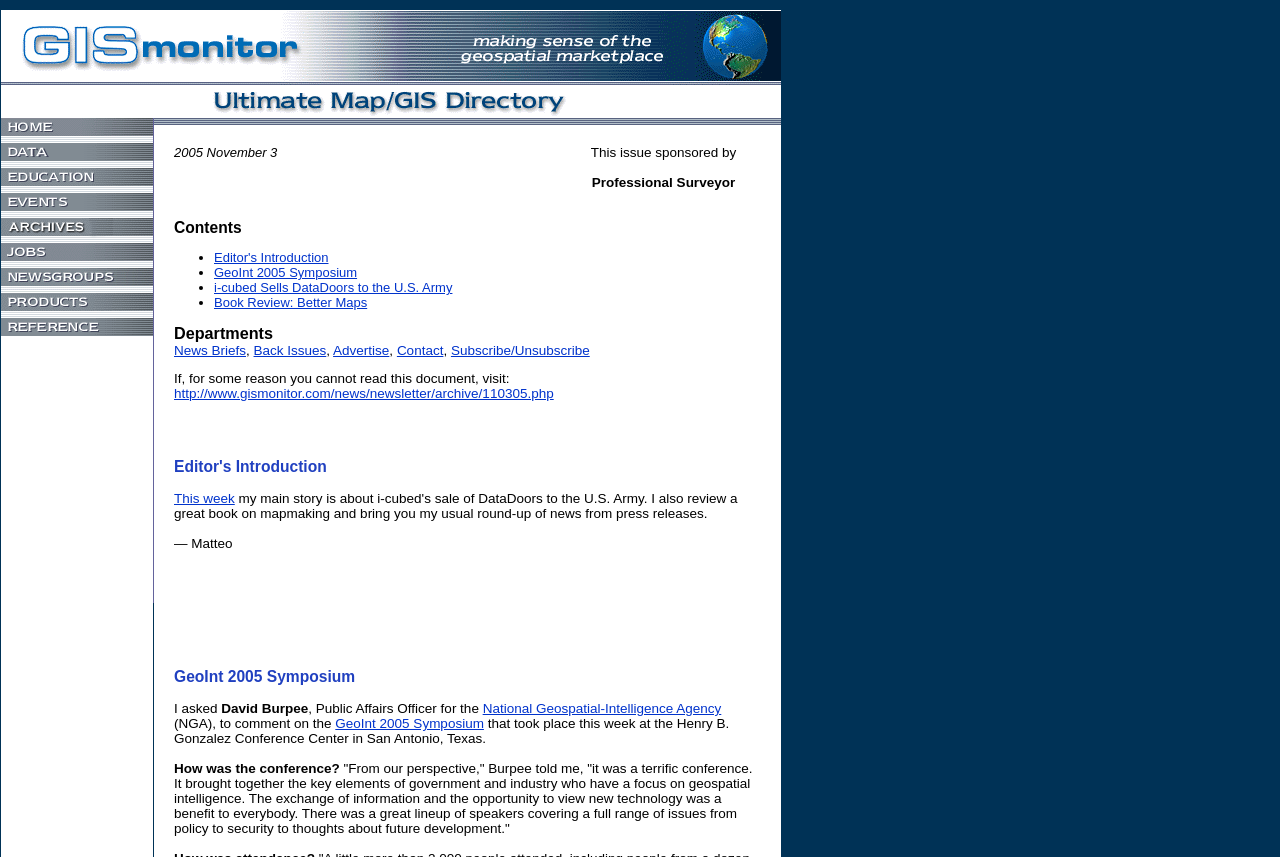Determine the bounding box coordinates of the element that should be clicked to execute the following command: "View contents of 2005 November 3".

[0.136, 0.169, 0.448, 0.377]